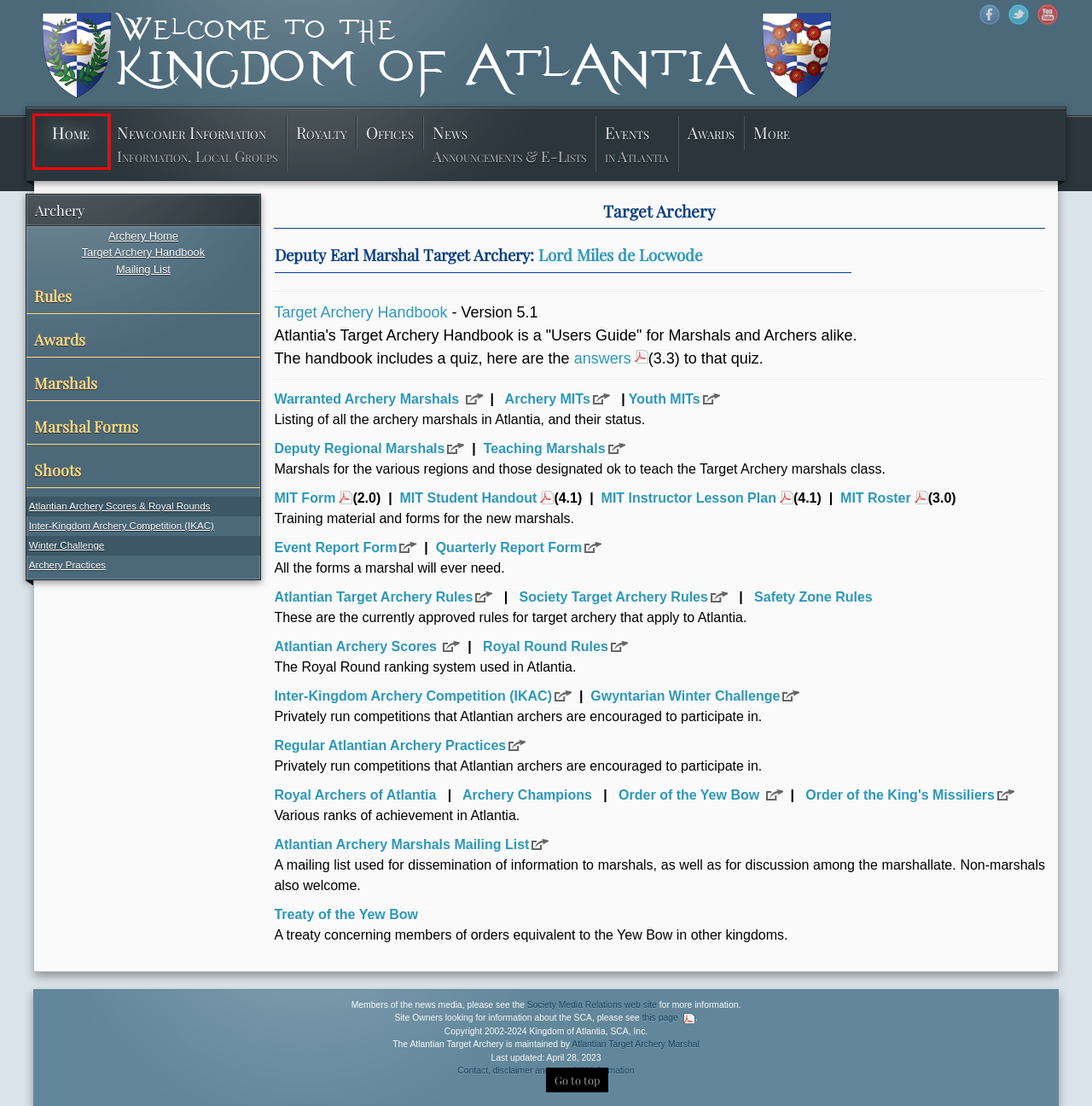You have a screenshot showing a webpage with a red bounding box highlighting an element. Choose the webpage description that best fits the new webpage after clicking the highlighted element. The descriptions are:
A. Atlantian Order of Precedence - Home
B. The Kingdom of Atlantia - Society for Creative Anachronism
C. Local Practices for Atlantia Archery
D. Archers Info Page
E. Inter-Kingdom Archery Competition
F. Warrant Database - 
Login
G. Calendar - Kingdom of Atlantia
H. Society for Creative Anachronism

B